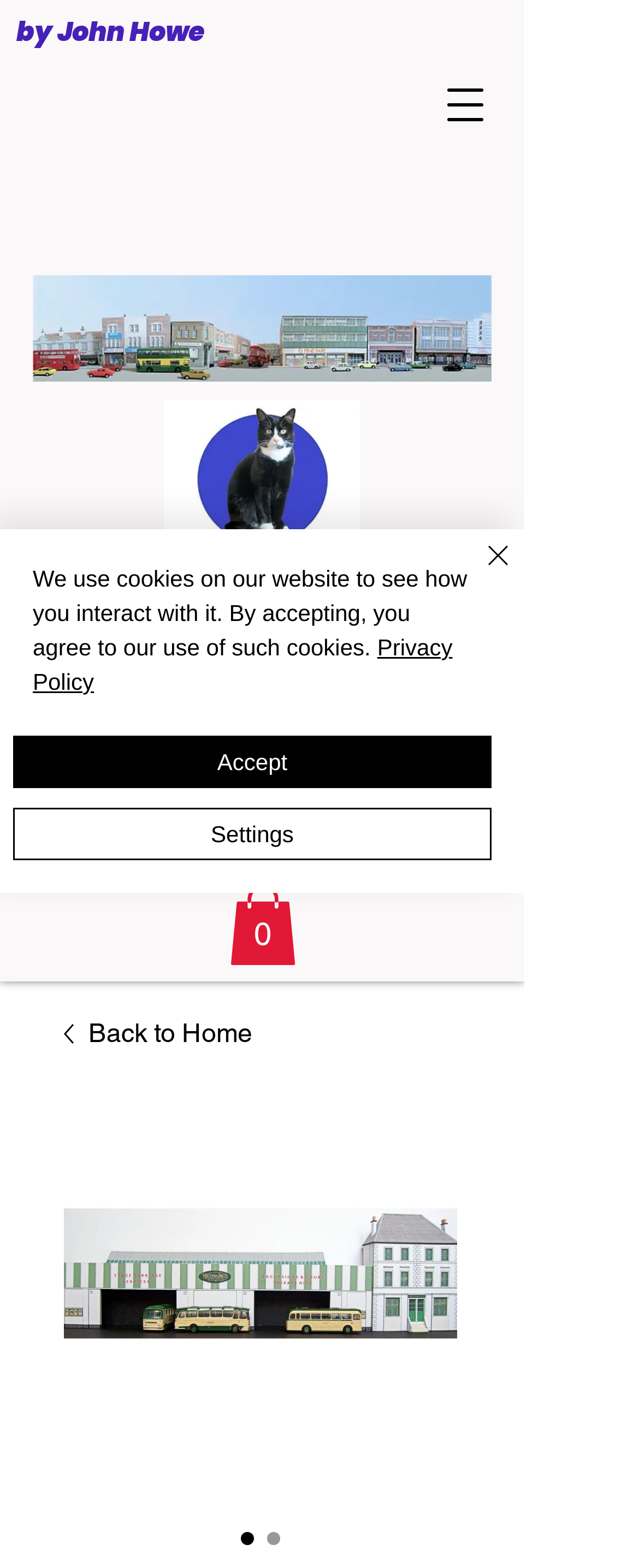Respond with a single word or short phrase to the following question: 
What is the text on the button next to the cart?

Back to Home